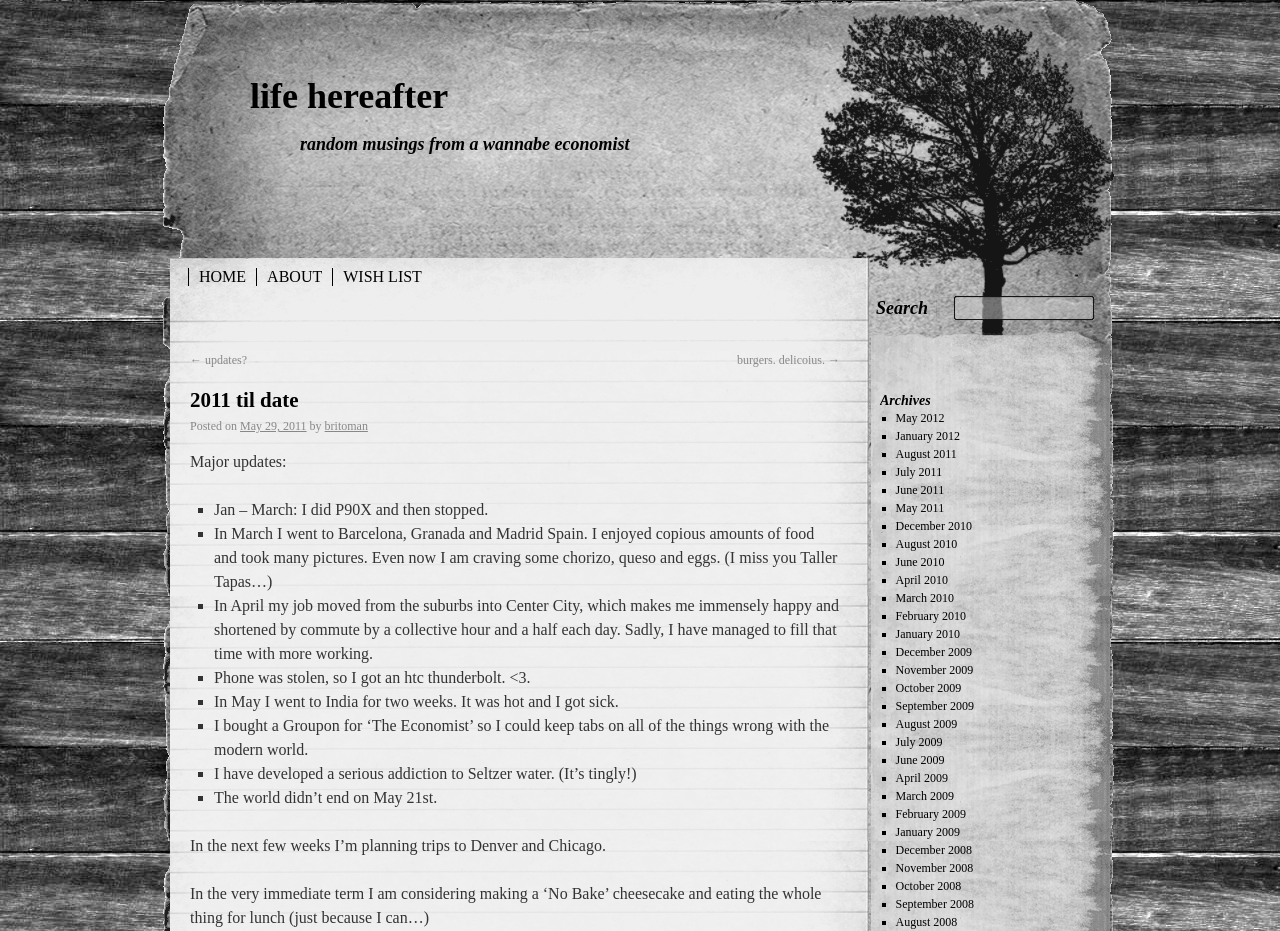Using the element description May 29, 2011, predict the bounding box coordinates for the UI element. Provide the coordinates in (top-left x, top-left y, bottom-right x, bottom-right y) format with values ranging from 0 to 1.

[0.188, 0.45, 0.24, 0.465]